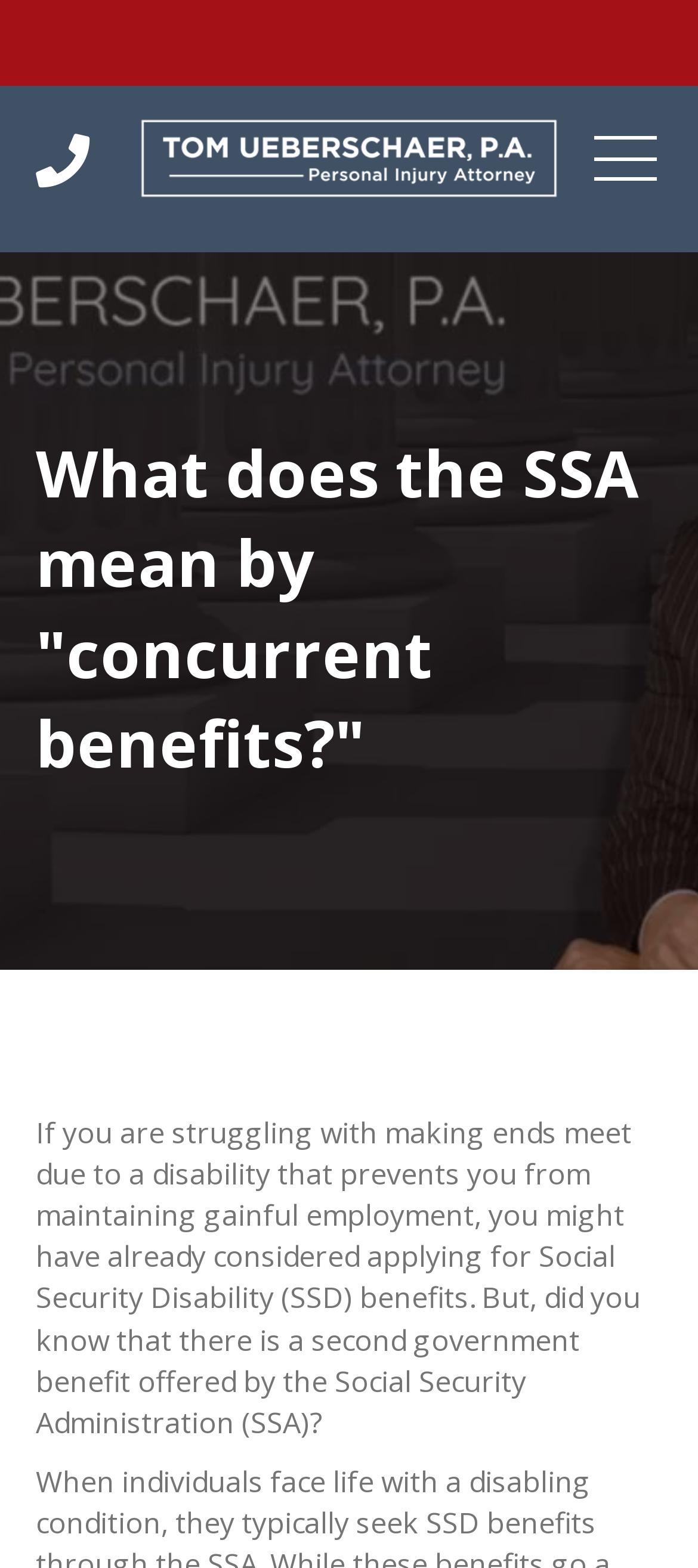Using the provided element description: "alt="Ask_Tom_Logo_Update_White" title="Ask_Tom_Logo_Update_White"", determine the bounding box coordinates of the corresponding UI element in the screenshot.

[0.2, 0.086, 0.8, 0.112]